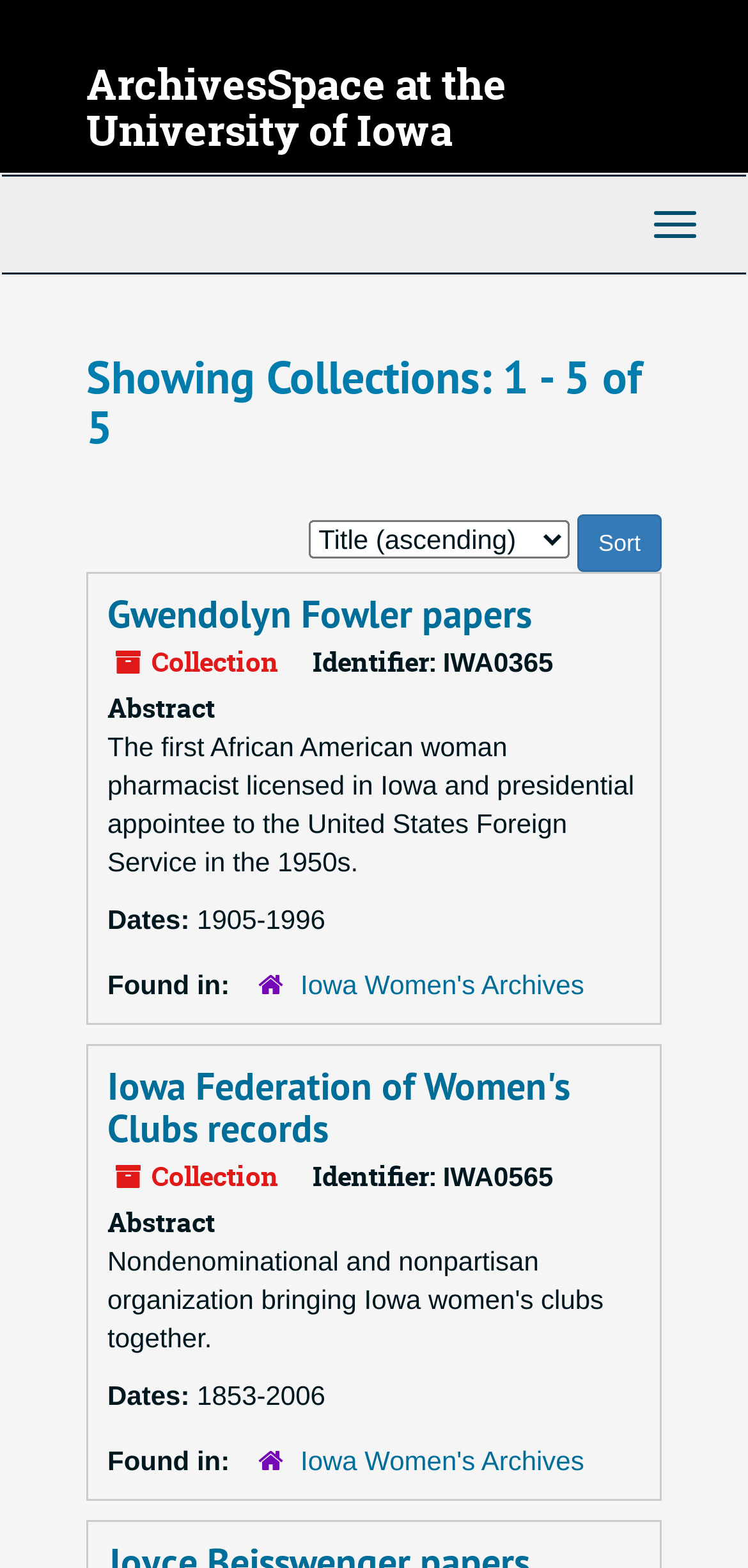Could you highlight the region that needs to be clicked to execute the instruction: "Click on the 'Toggle navigation' button"?

[0.846, 0.122, 0.959, 0.164]